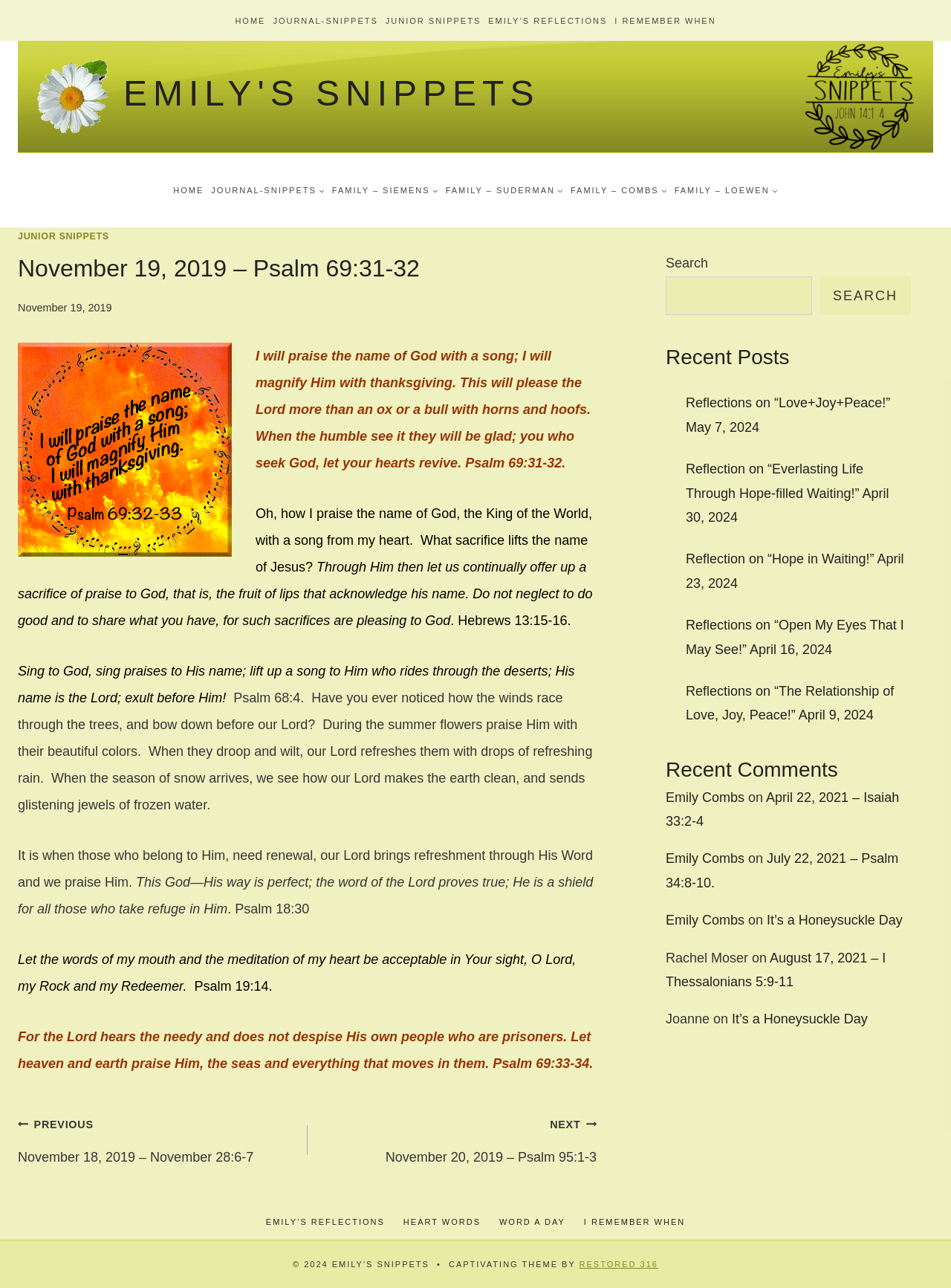Pinpoint the bounding box coordinates for the area that should be clicked to perform the following instruction: "Search for something".

[0.7, 0.215, 0.854, 0.245]